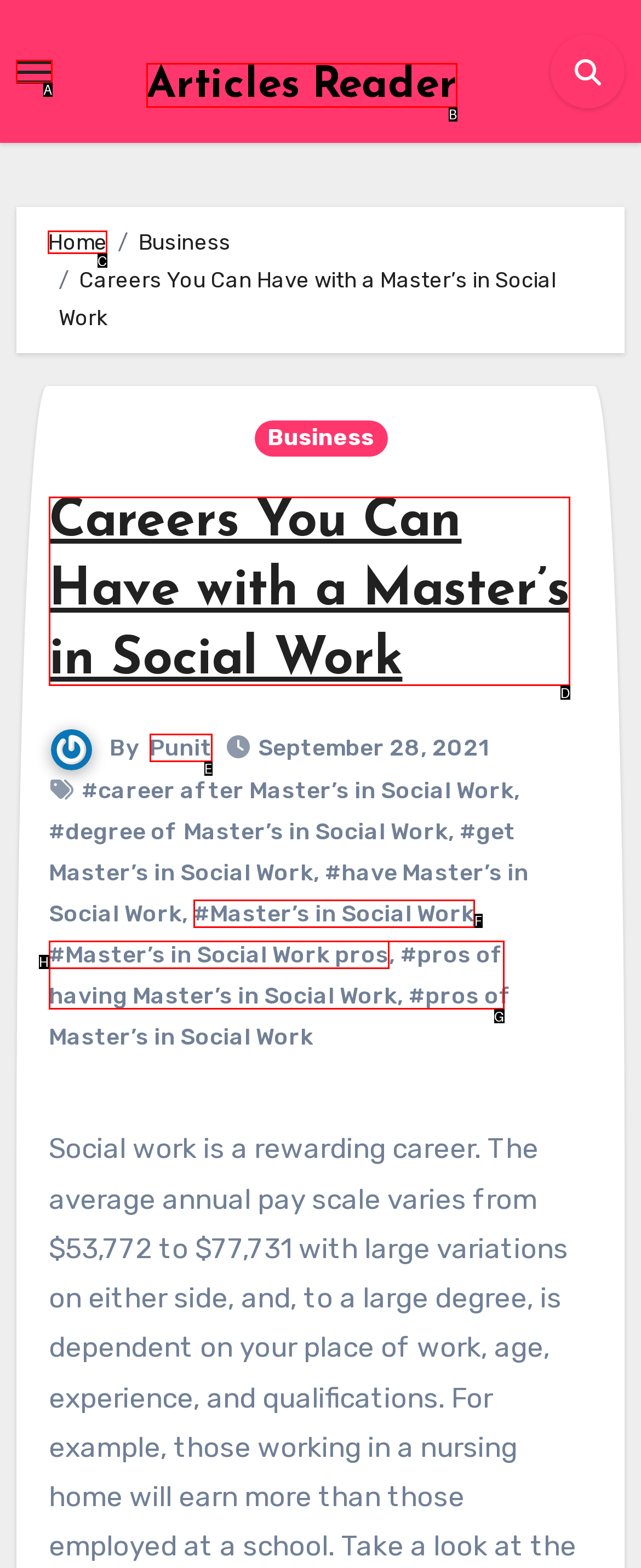Select the appropriate HTML element that needs to be clicked to finish the task: Go to Home page
Reply with the letter of the chosen option.

C